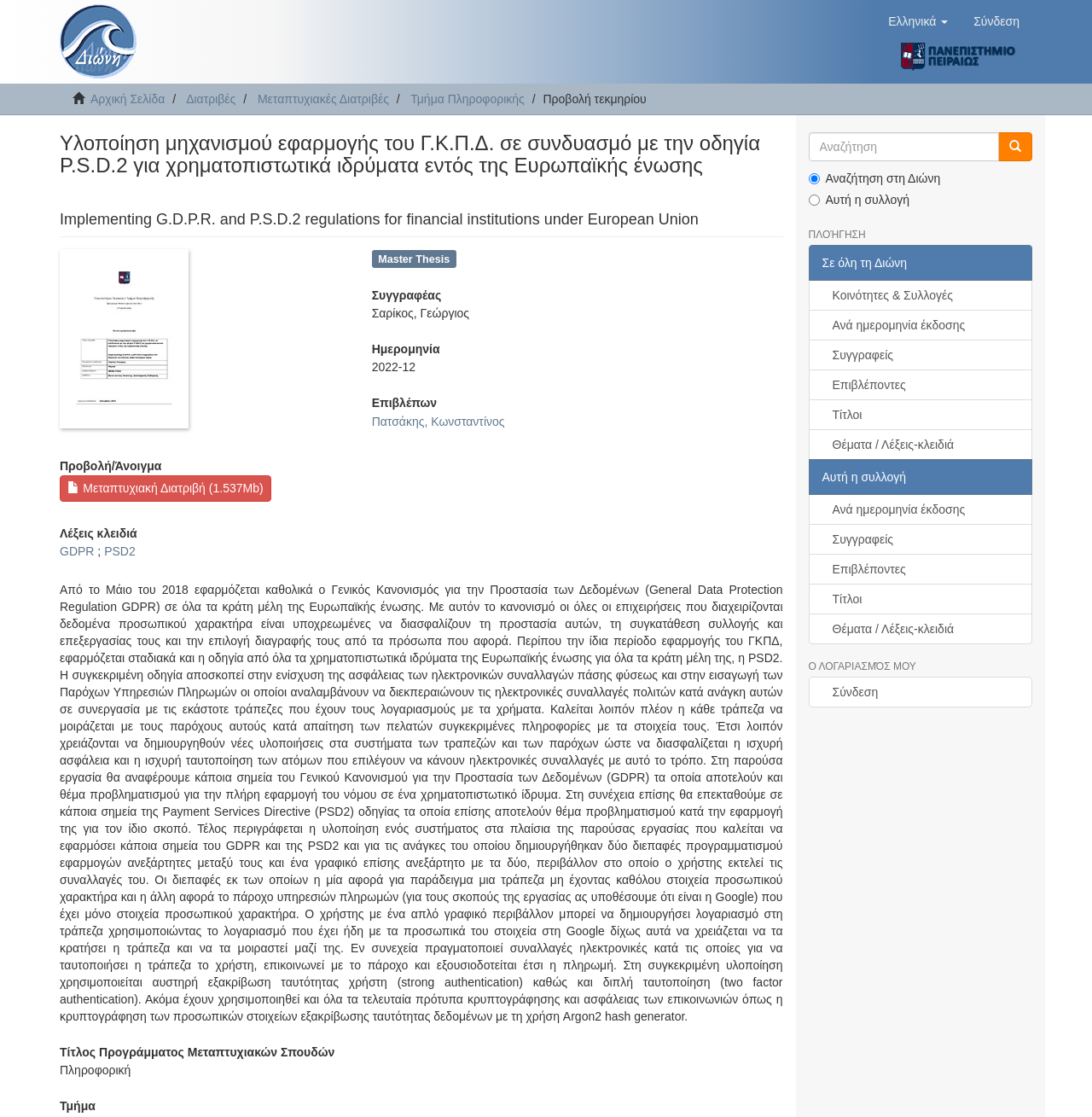Who is the author of the thesis?
Please provide a single word or phrase in response based on the screenshot.

Σαρίκος, Γεώργιος